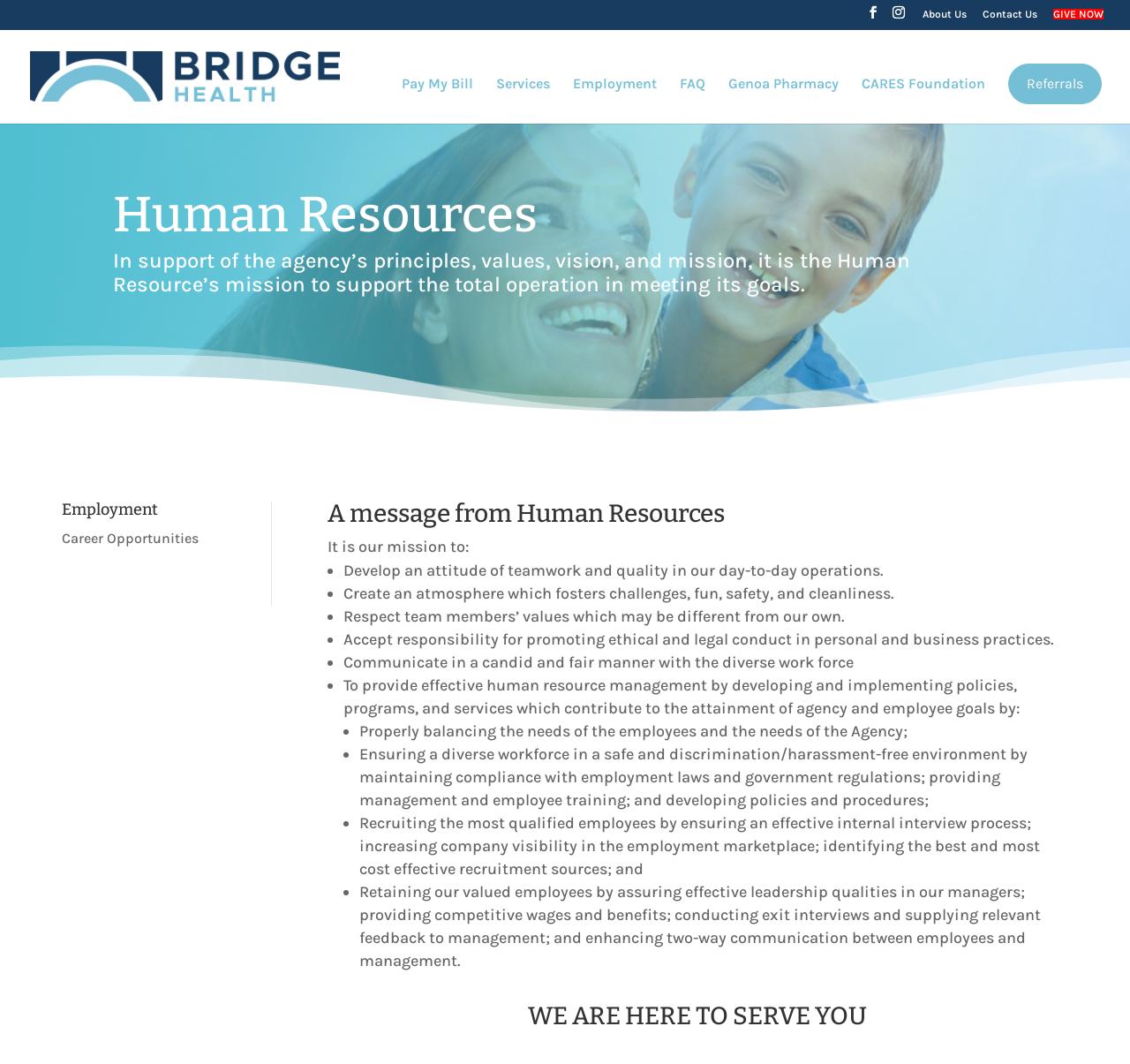Identify the bounding box coordinates of the clickable region necessary to fulfill the following instruction: "Click the 'About Us' link". The bounding box coordinates should be four float numbers between 0 and 1, i.e., [left, top, right, bottom].

[0.816, 0.008, 0.855, 0.026]